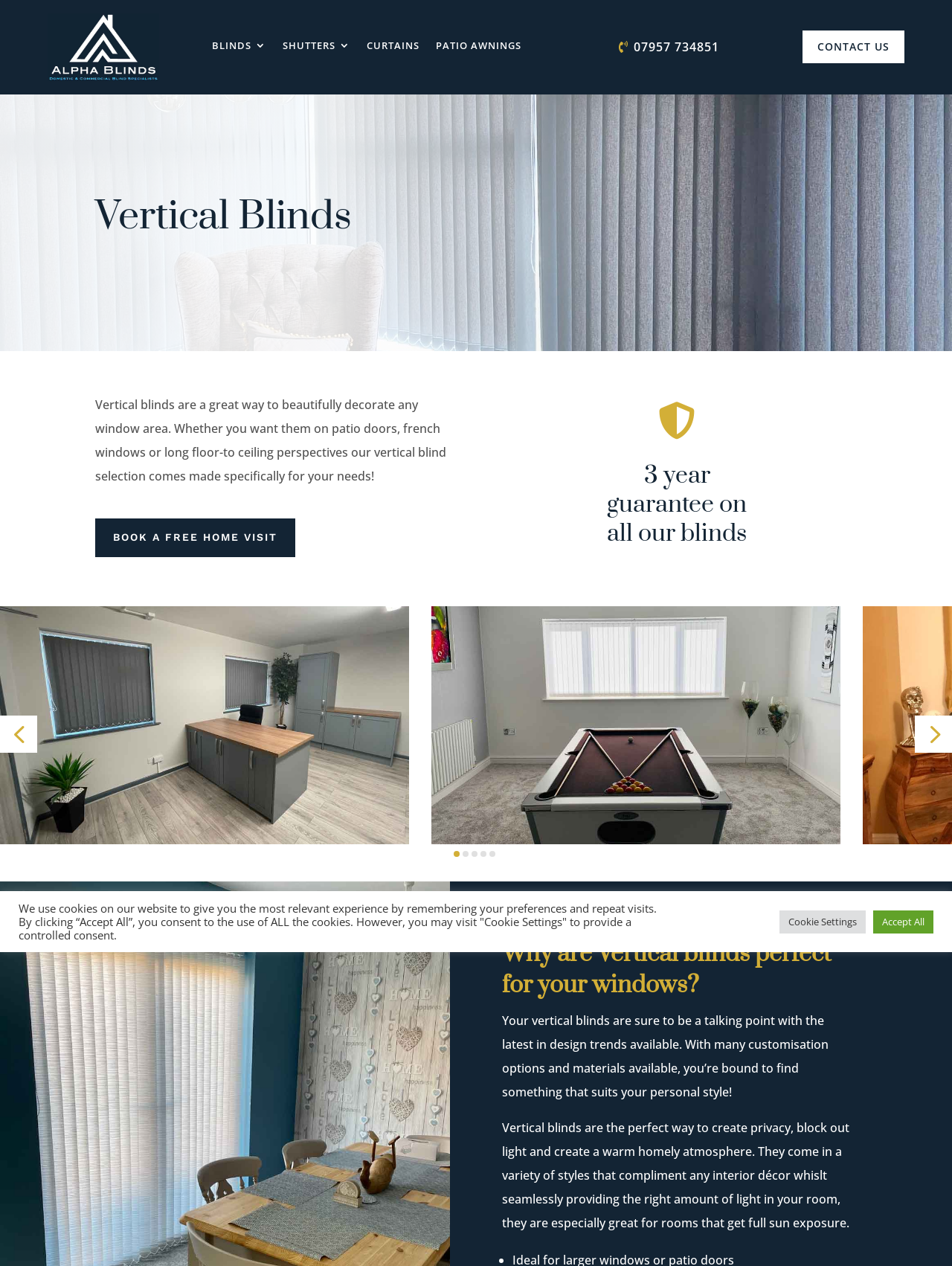Please provide the bounding box coordinates for the element that needs to be clicked to perform the following instruction: "Click the 'Previous slide' button". The coordinates should be given as four float numbers between 0 and 1, i.e., [left, top, right, bottom].

[0.0, 0.569, 0.039, 0.599]